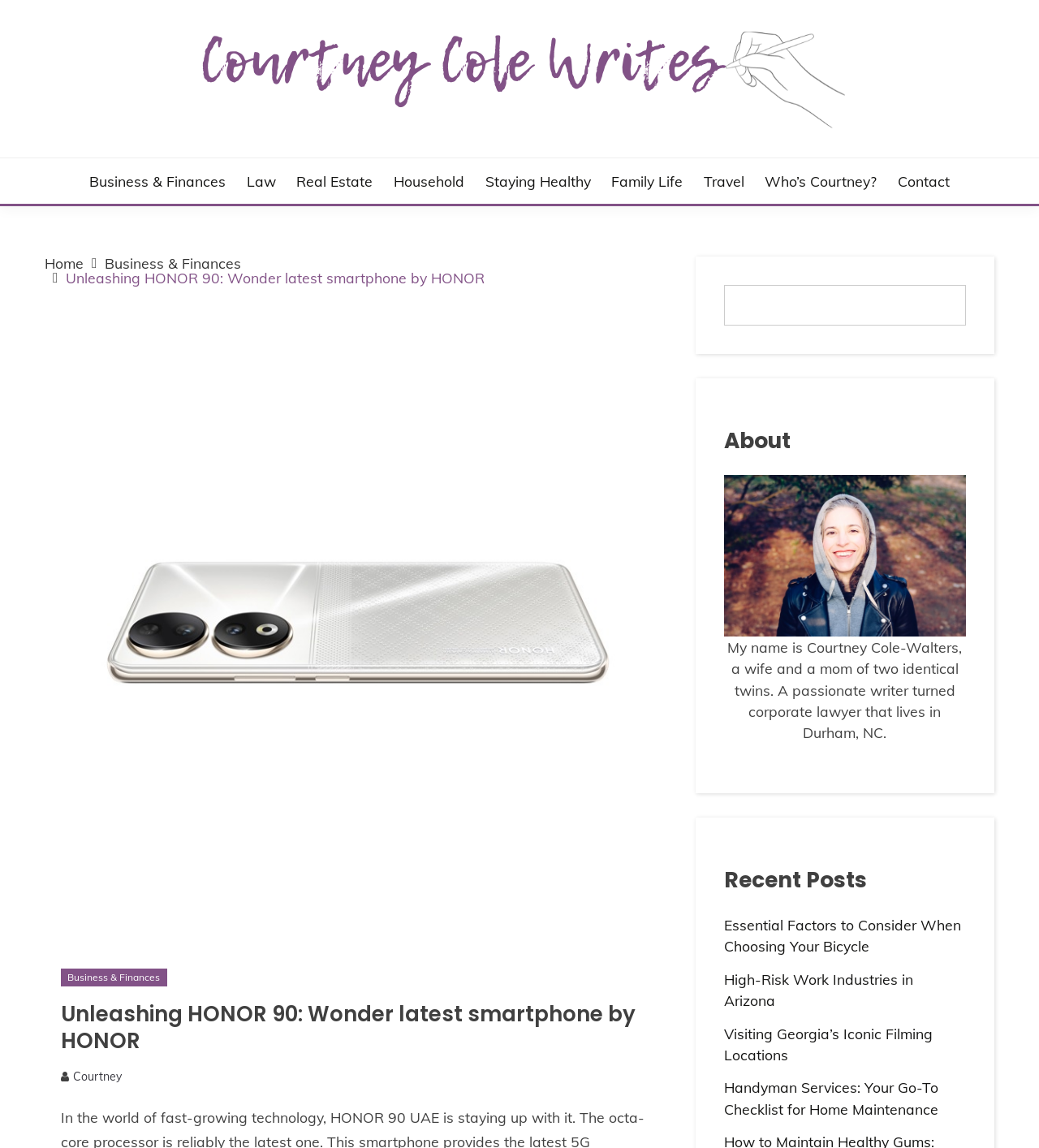What is the name of the author of this blog?
Answer the question with as much detail as possible.

I found the answer by looking at the 'About' section of the webpage, where it says 'My name is Courtney Cole-Walters, a wife and a mom of two identical twins. A passionate writer turned corporate lawyer that lives in Durham, NC.'